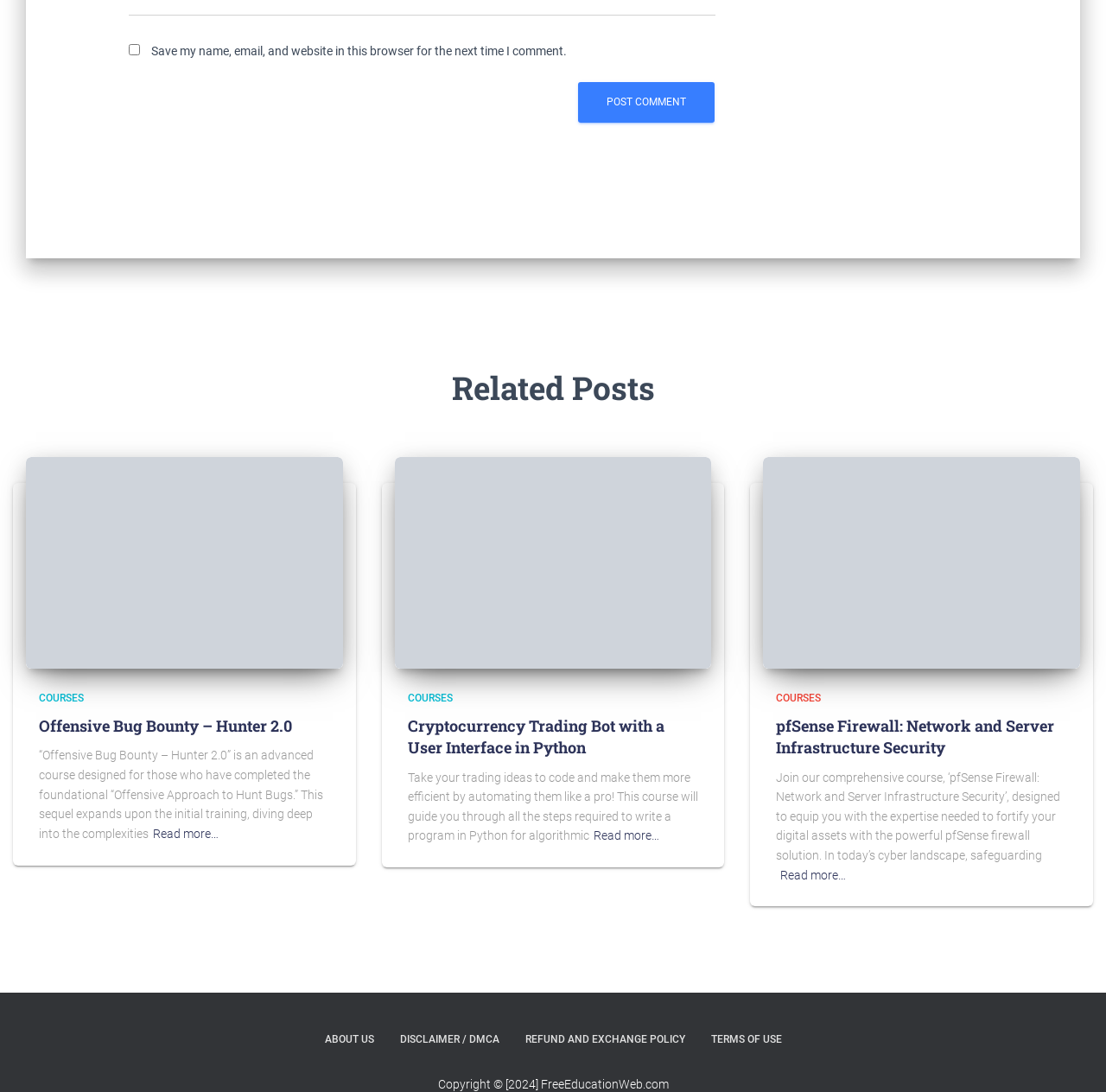Provide the bounding box coordinates of the HTML element this sentence describes: "Refund and Exchange Policy".

[0.463, 0.933, 0.631, 0.972]